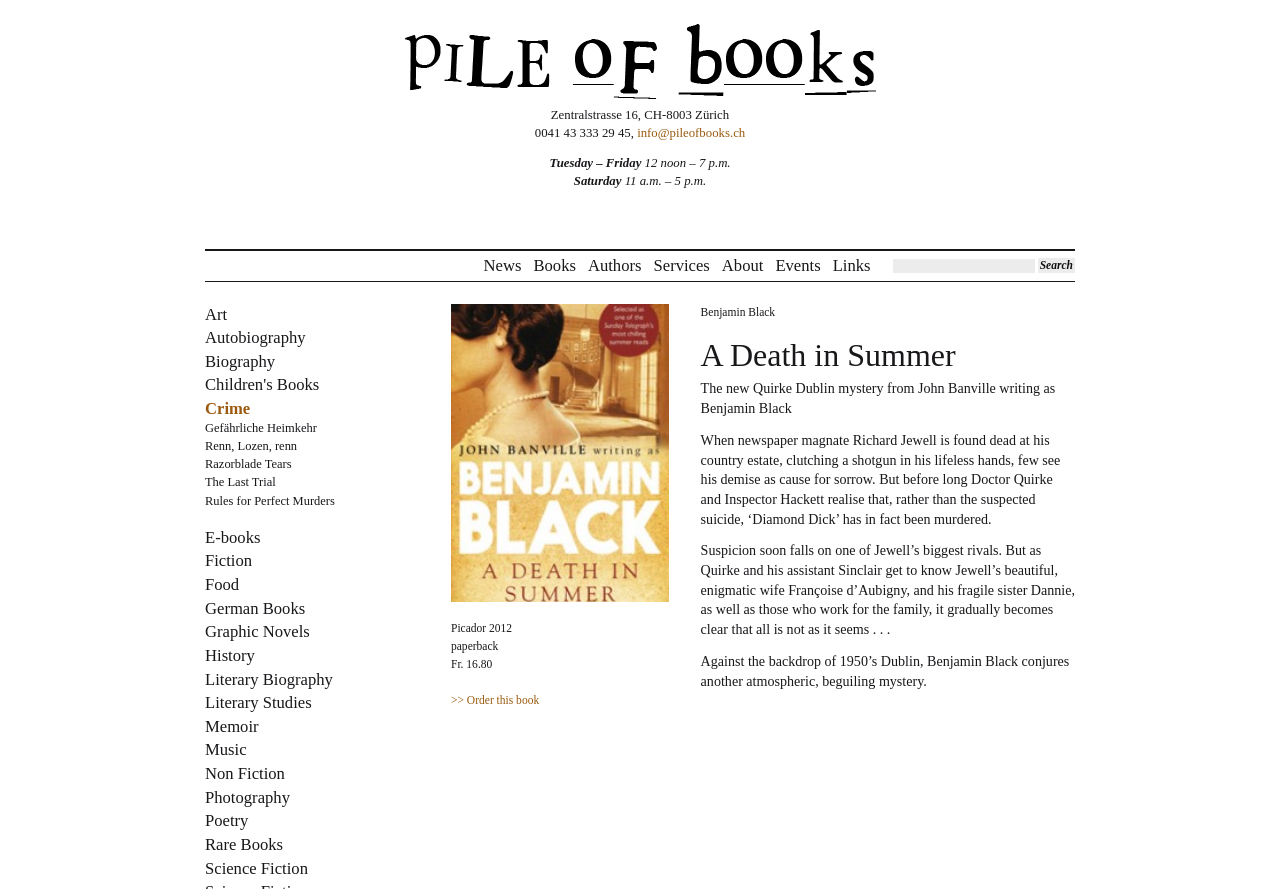Give a concise answer using only one word or phrase for this question:
What is the address of Pile of Books?

Zentralstrasse 16, CH-8003 Zürich